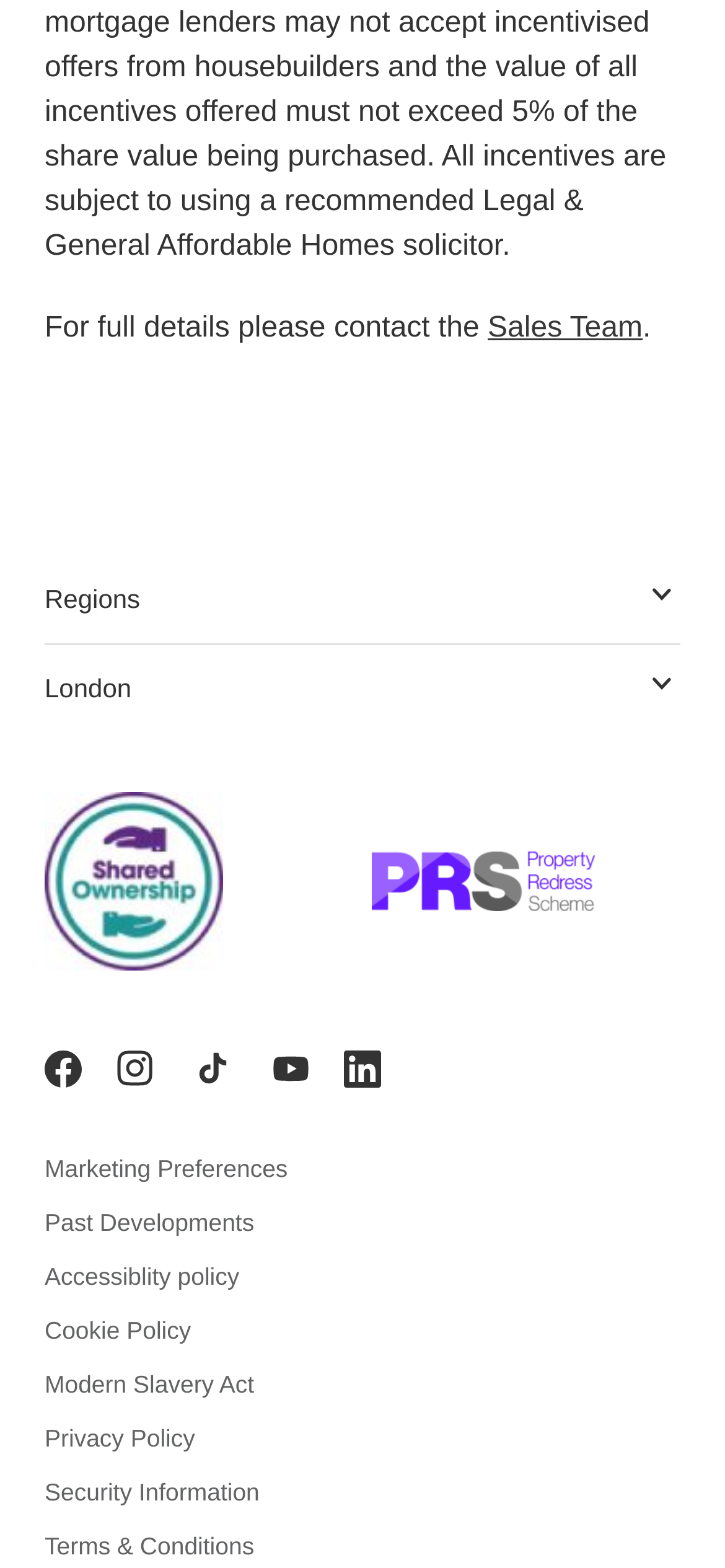Locate the bounding box coordinates of the area you need to click to fulfill this instruction: 'Contact the Sales Team'. The coordinates must be in the form of four float numbers ranging from 0 to 1: [left, top, right, bottom].

[0.673, 0.199, 0.886, 0.219]